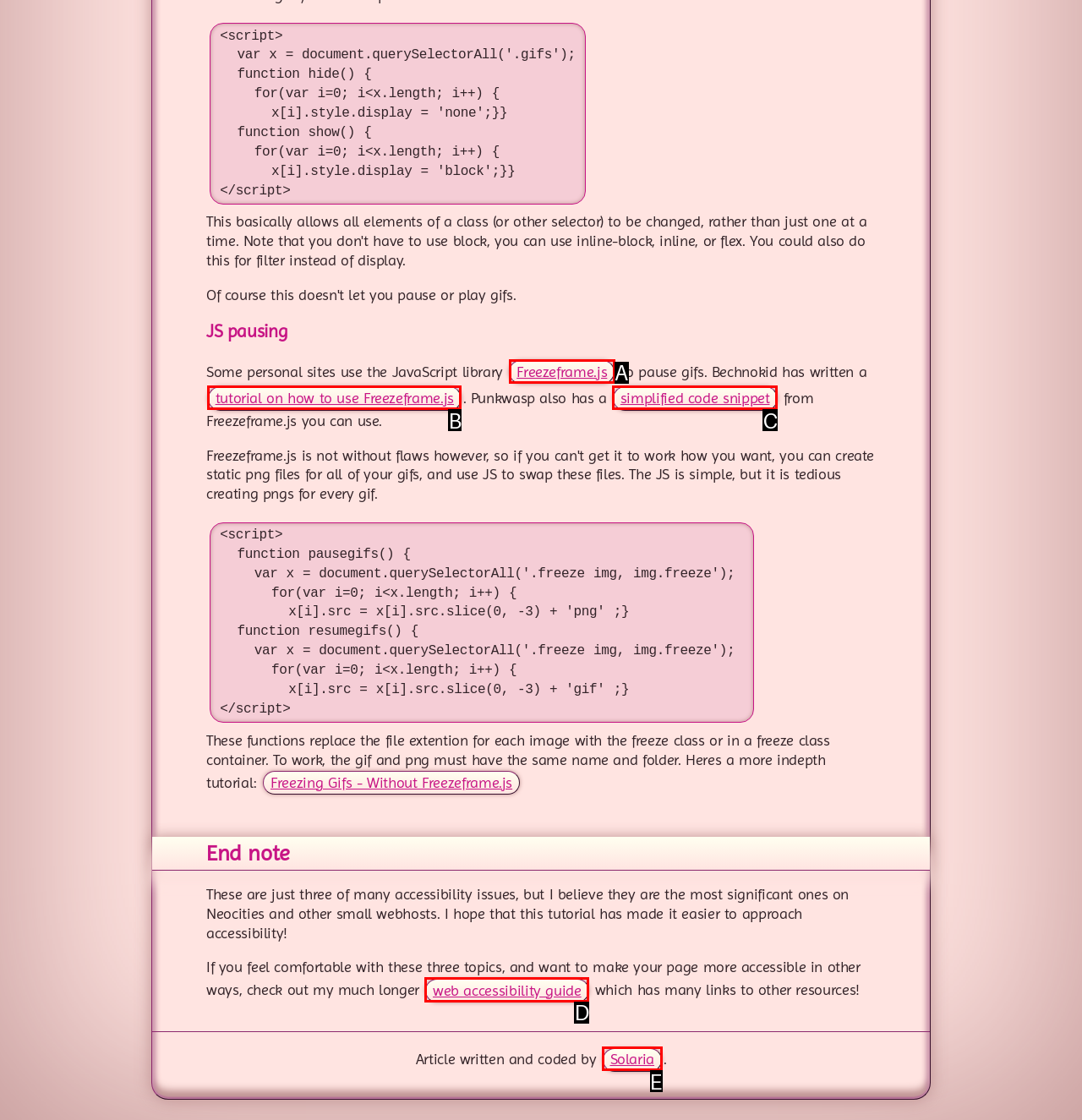Which HTML element fits the description: web accessibility guide? Respond with the letter of the appropriate option directly.

D